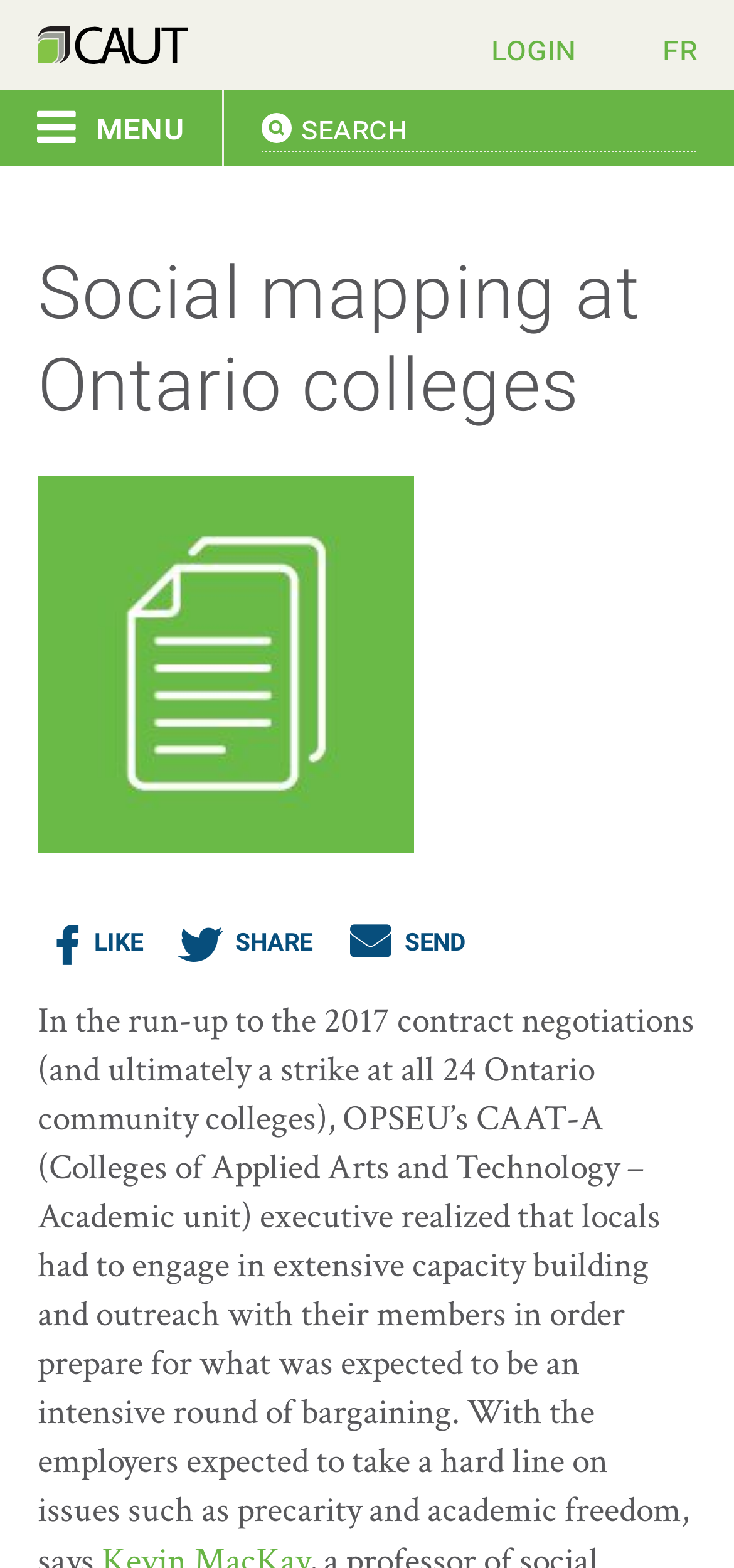Find the bounding box coordinates of the area that needs to be clicked in order to achieve the following instruction: "Read the latest news". The coordinates should be specified as four float numbers between 0 and 1, i.e., [left, top, right, bottom].

[0.0, 0.252, 0.887, 0.325]